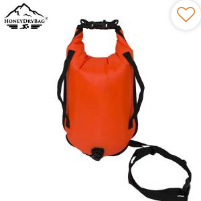Explain what is happening in the image with elaborate details.

This image showcases a vibrant orange customizable nylon open water swim buoy designed for triathlons and wild swimming. The buoy features two practical strap handles for easy towing and an adjustable waist belt for secure attachment during water activities. Known for its durability and visibility, this buoy is perfect for enhancing safety while swimming in open water, allowing users to float their belongings effortlessly. The branding, "HONEYDRYBAG," highlights its affiliation with quality swim gear manufacturing. Ideal for both recreational swimmers and competitive athletes, this swim buoy emphasizes safety and convenience in aquatic environments.